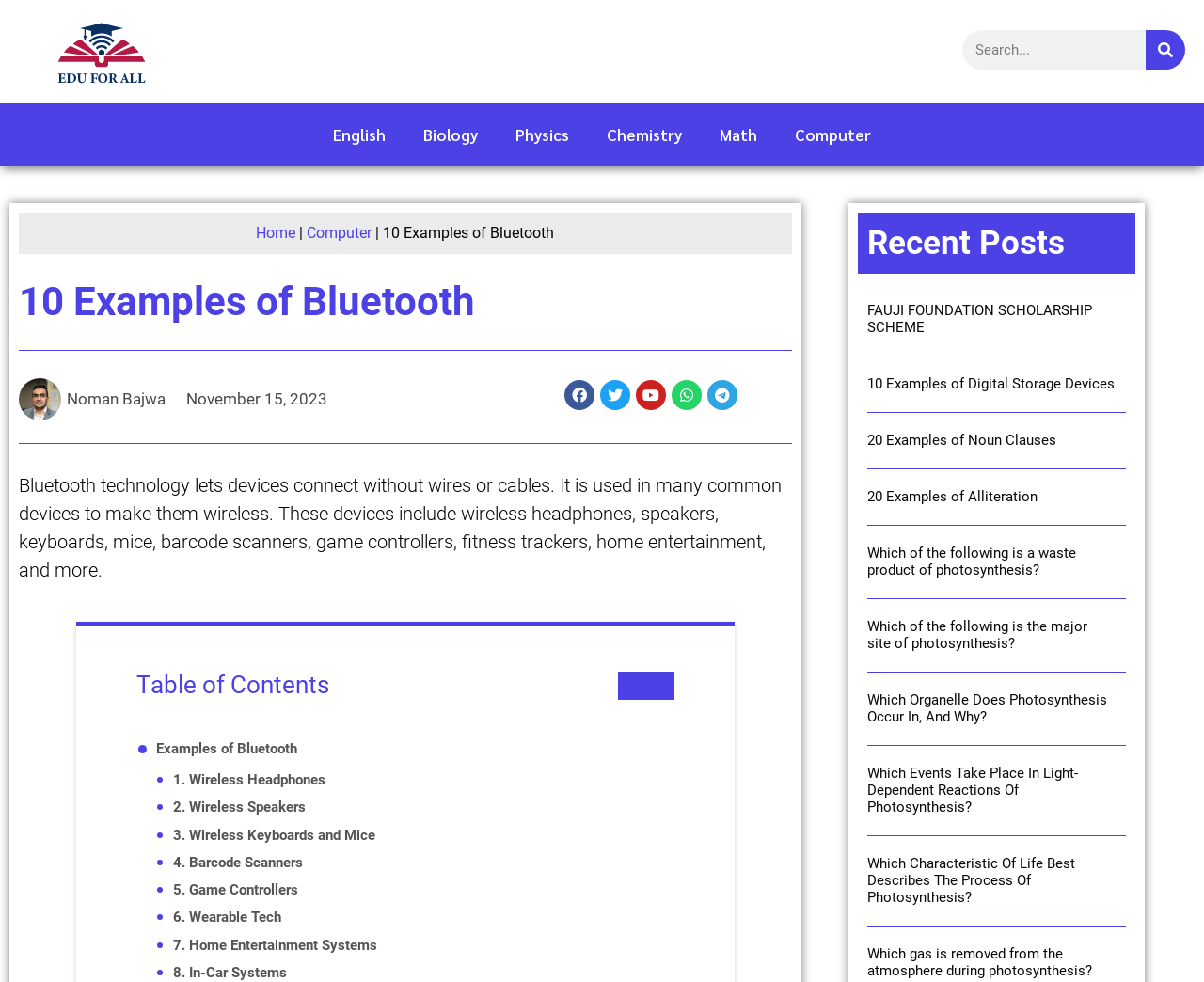Respond to the question with just a single word or phrase: 
What is the date of the article?

November 15, 2023